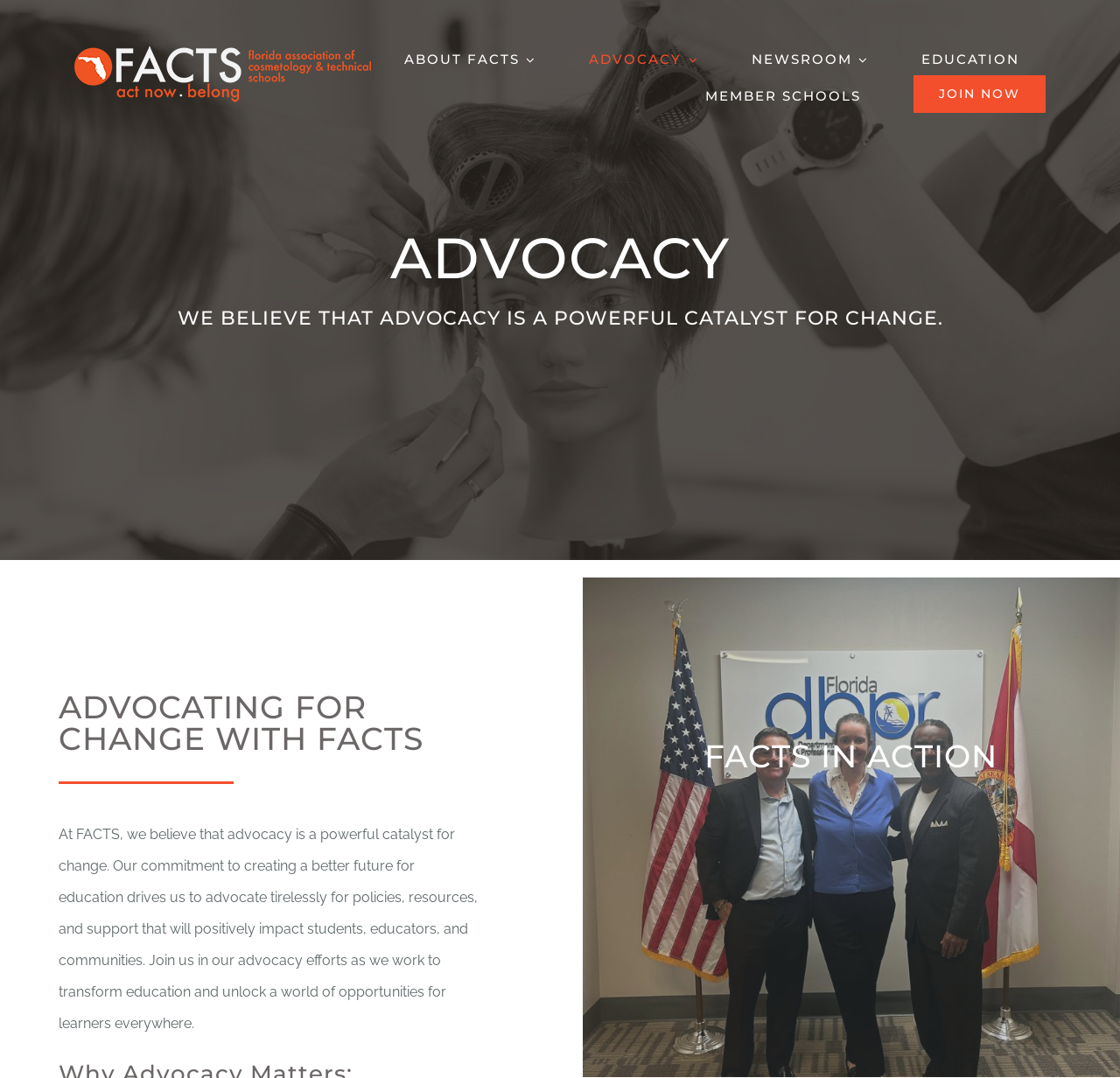Answer the question using only one word or a concise phrase: What is the organization's goal for students?

To unlock a world of opportunities